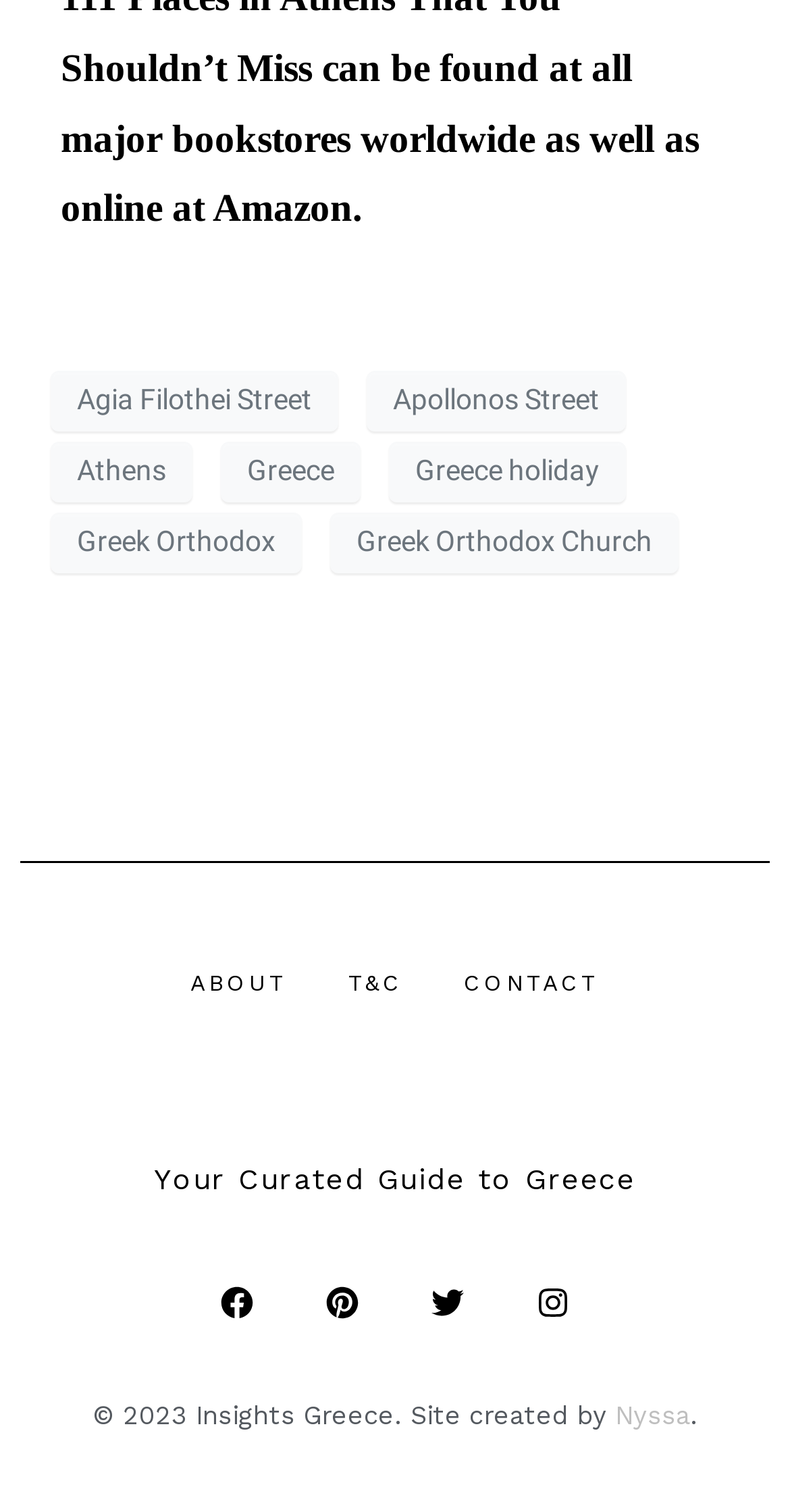Locate the bounding box coordinates of the element that should be clicked to fulfill the instruction: "Click on ABOUT".

[0.241, 0.631, 0.364, 0.671]